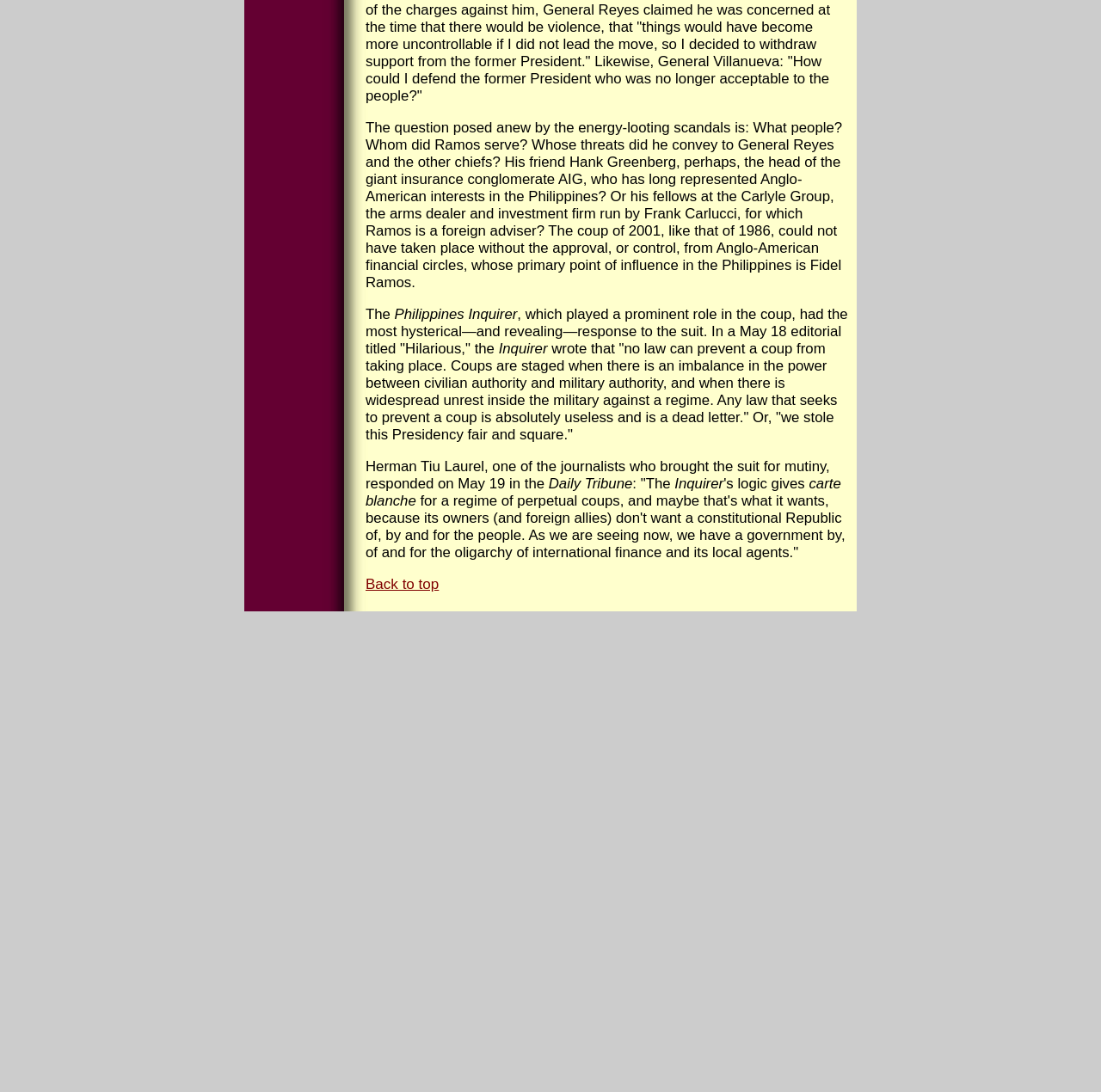What is the name of the journalist who responded on May 19?
Answer the question with a detailed explanation, including all necessary information.

The text mentions 'Herman Tiu Laurel, one of the journalists who brought the suit for mutiny, responded on May 19 in the Daily Tribune', indicating that Herman Tiu Laurel is the journalist being referred to.